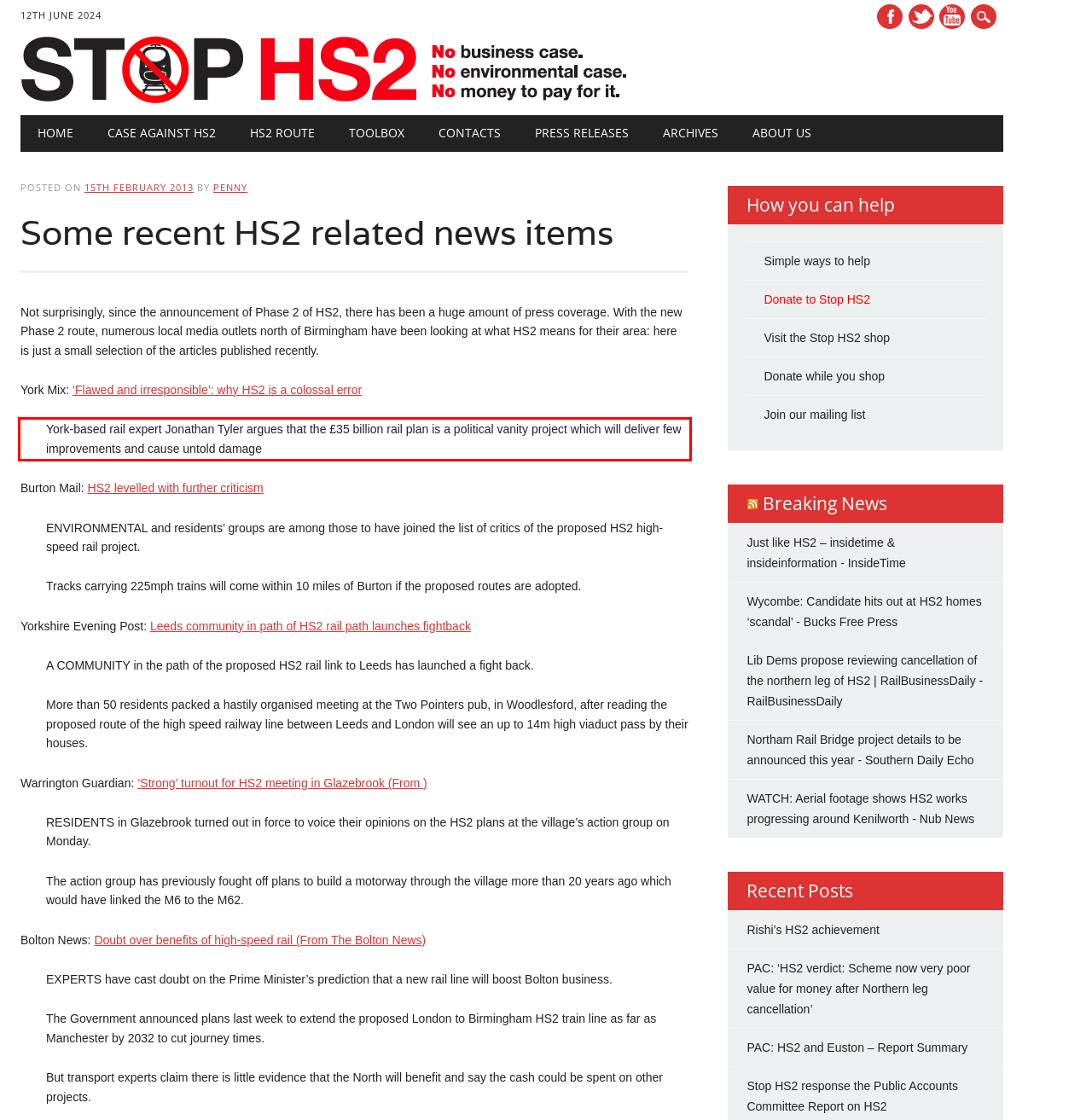From the provided screenshot, extract the text content that is enclosed within the red bounding box.

York-based rail expert Jonathan Tyler argues that the £35 billion rail plan is a political vanity project which will deliver few improvements and cause untold damage